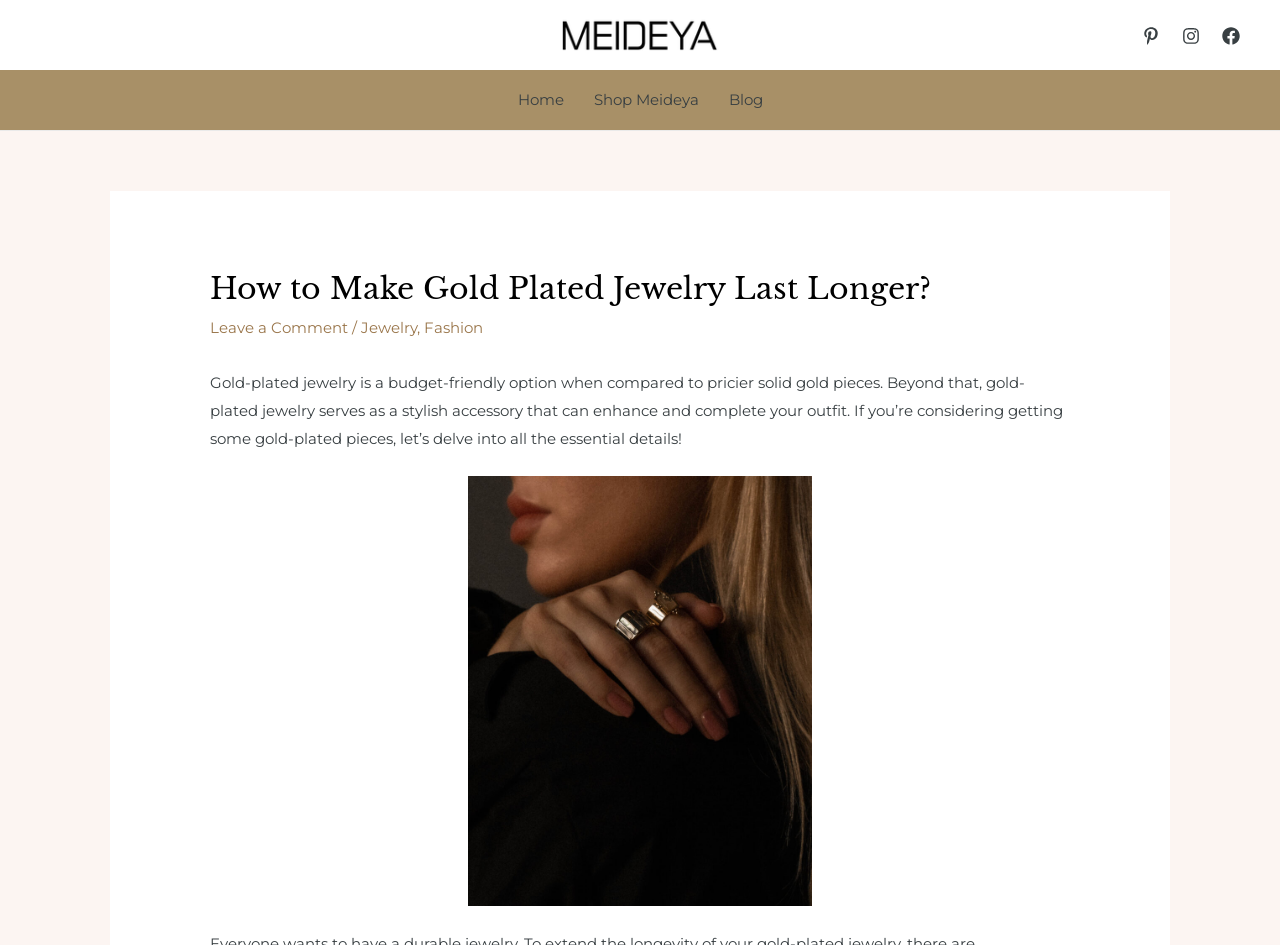How many social media links are present?
Based on the content of the image, thoroughly explain and answer the question.

The webpage has three social media links, namely Pinterest, Instagram, and Facebook, which are represented by their respective icons.